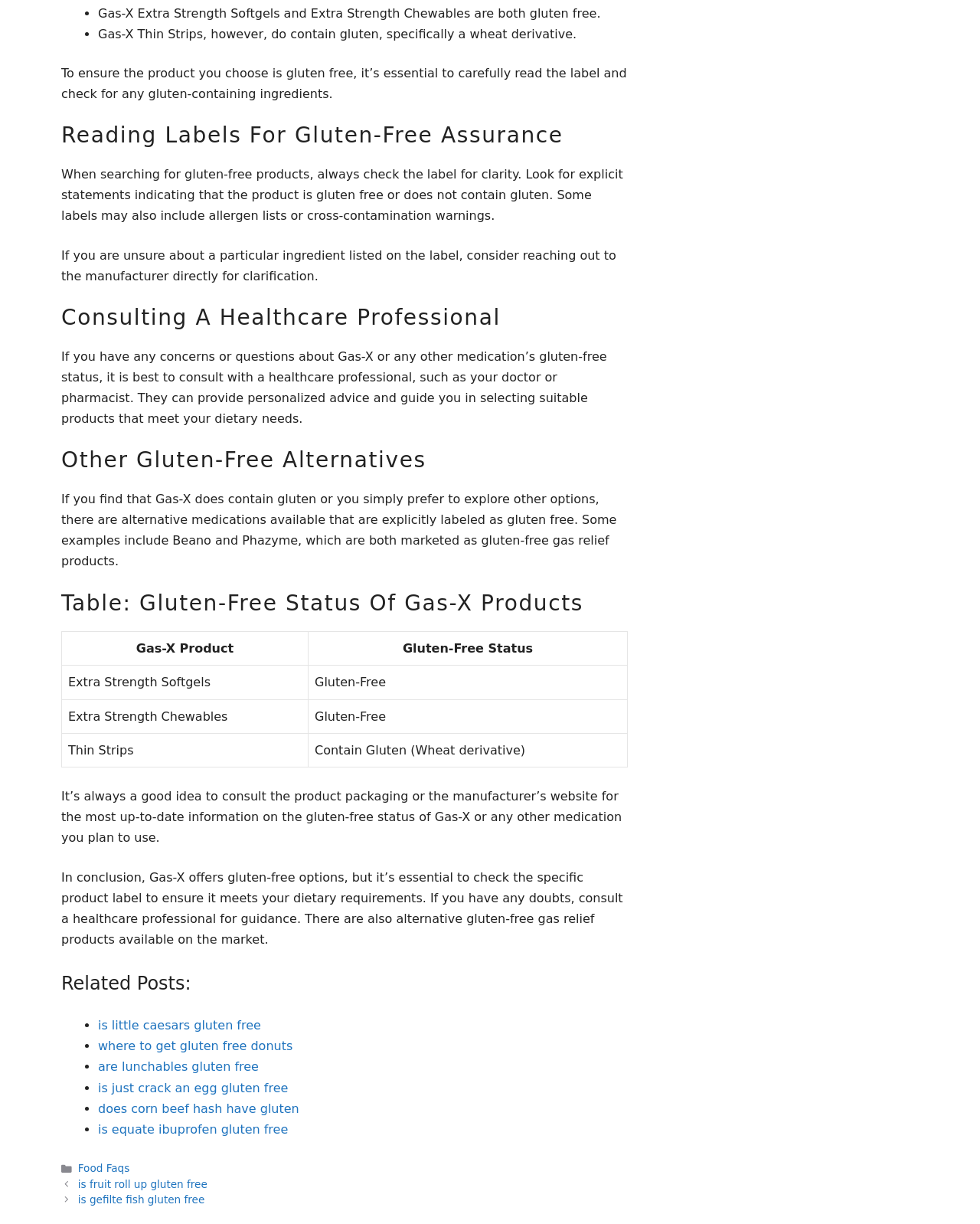Using the details from the image, please elaborate on the following question: Why should you consult a healthcare professional?

The webpage recommends consulting a healthcare professional, such as your doctor or pharmacist, for personalized advice and guidance in selecting suitable products that meet your dietary needs.